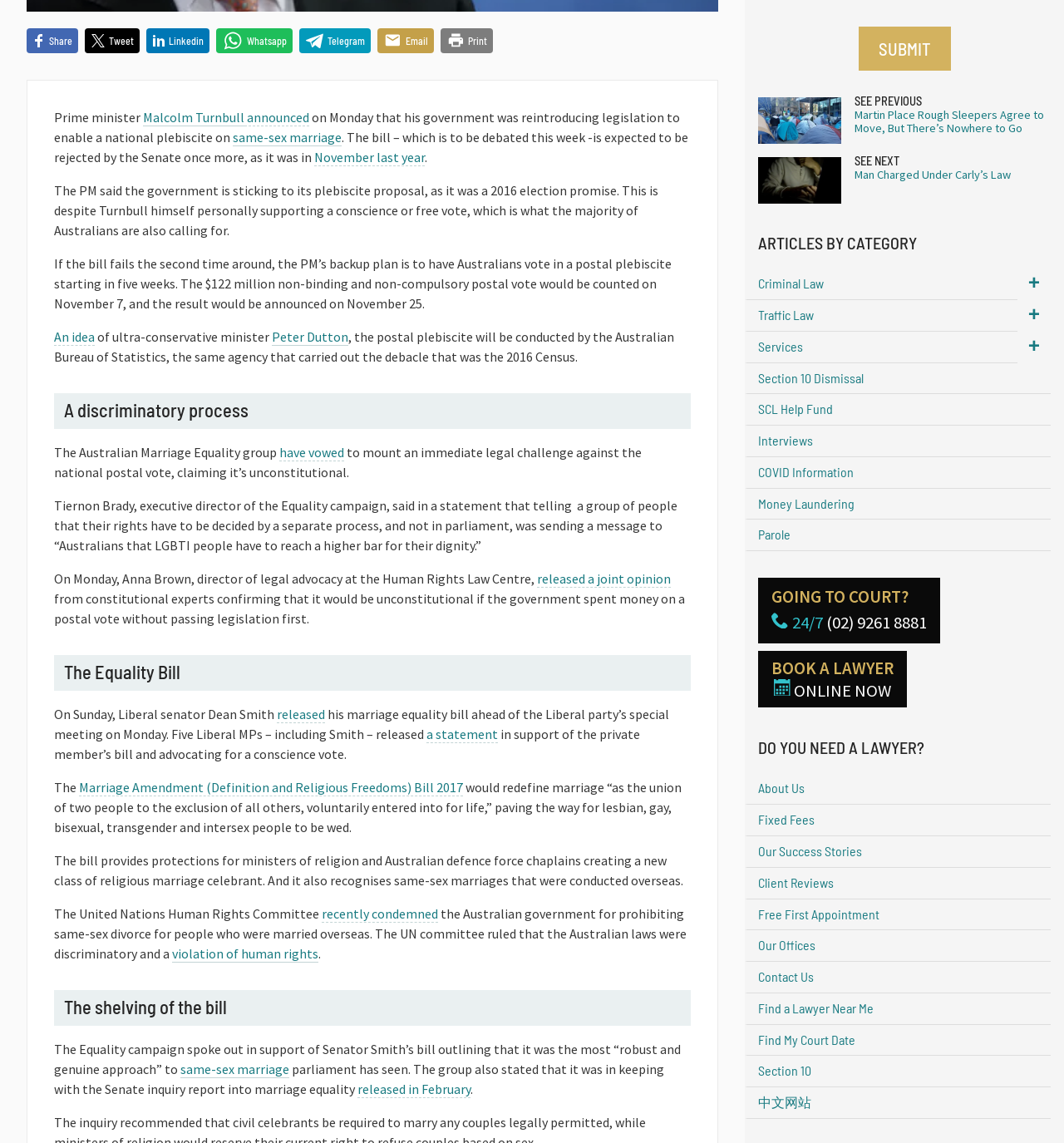Given the element description, predict the bounding box coordinates in the format (top-left x, top-left y, bottom-right x, bottom-right y). Make sure all values are between 0 and 1. Here is the element description: Linkedin

[0.138, 0.025, 0.197, 0.046]